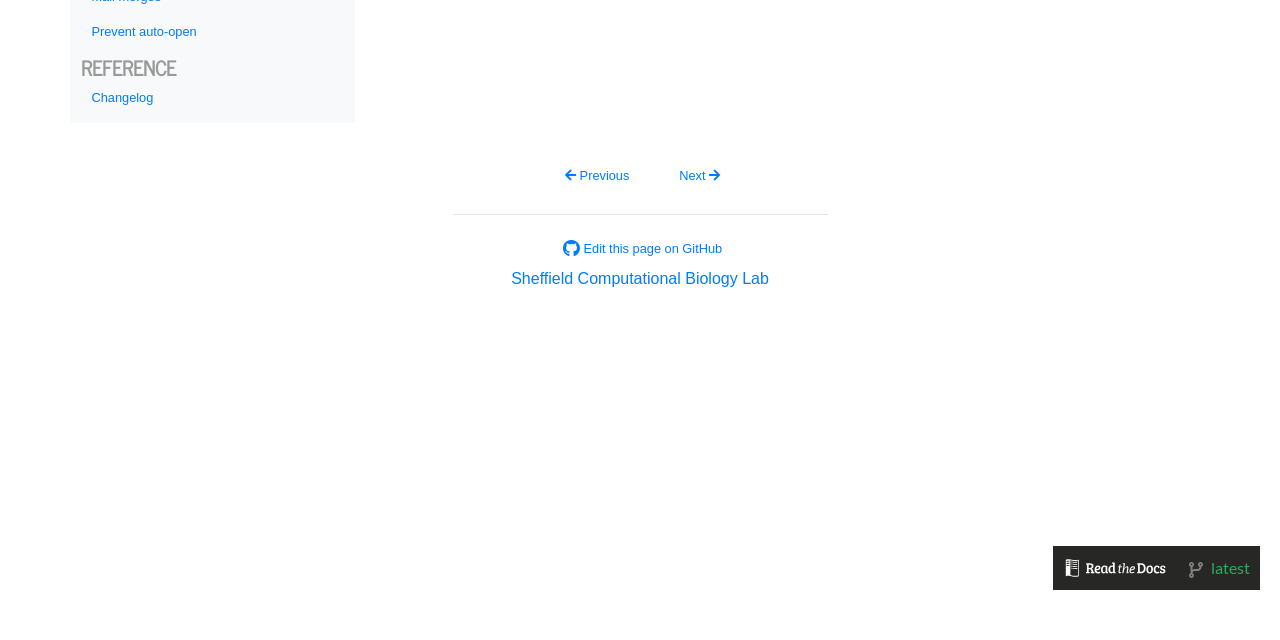Using the description: "Next", determine the UI element's bounding box coordinates. Ensure the coordinates are in the format of four float numbers between 0 and 1, i.e., [left, top, right, bottom].

[0.523, 0.247, 0.567, 0.302]